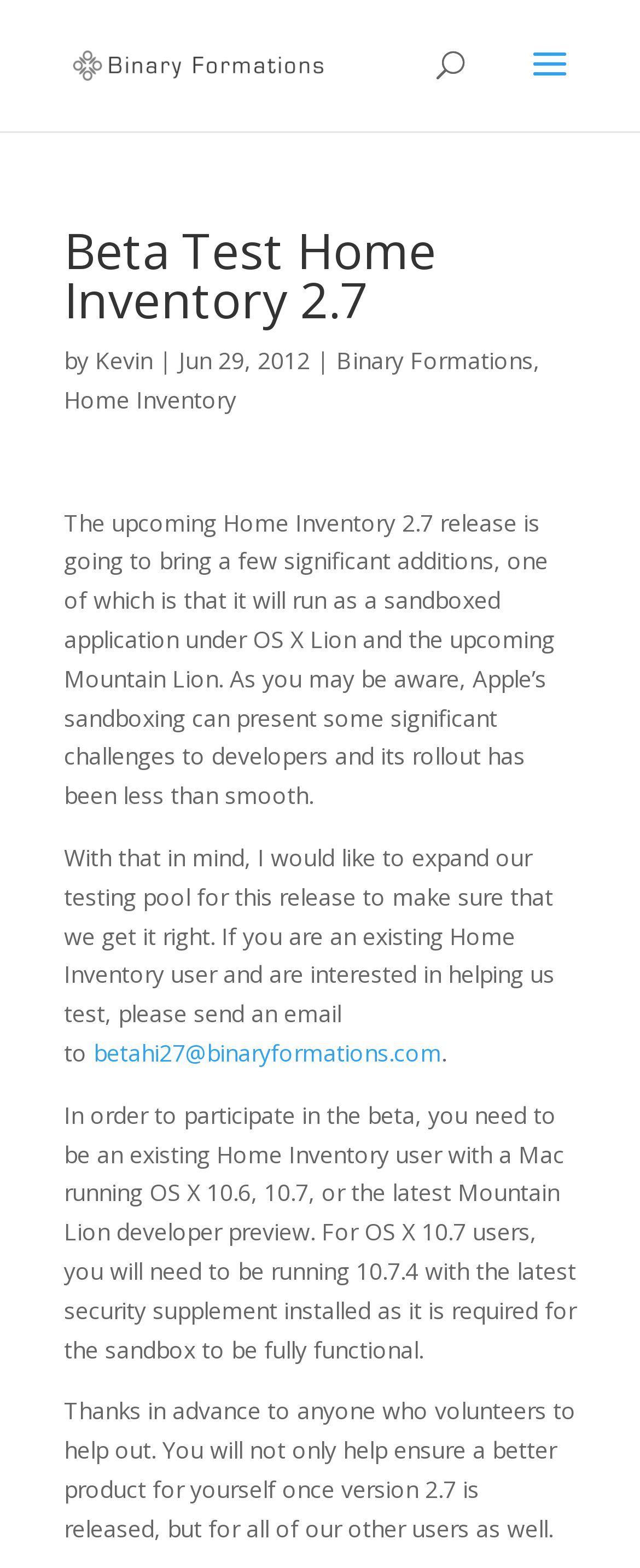Give a succinct answer to this question in a single word or phrase: 
What is the email address for beta testing?

betahi27@binaryformations.com